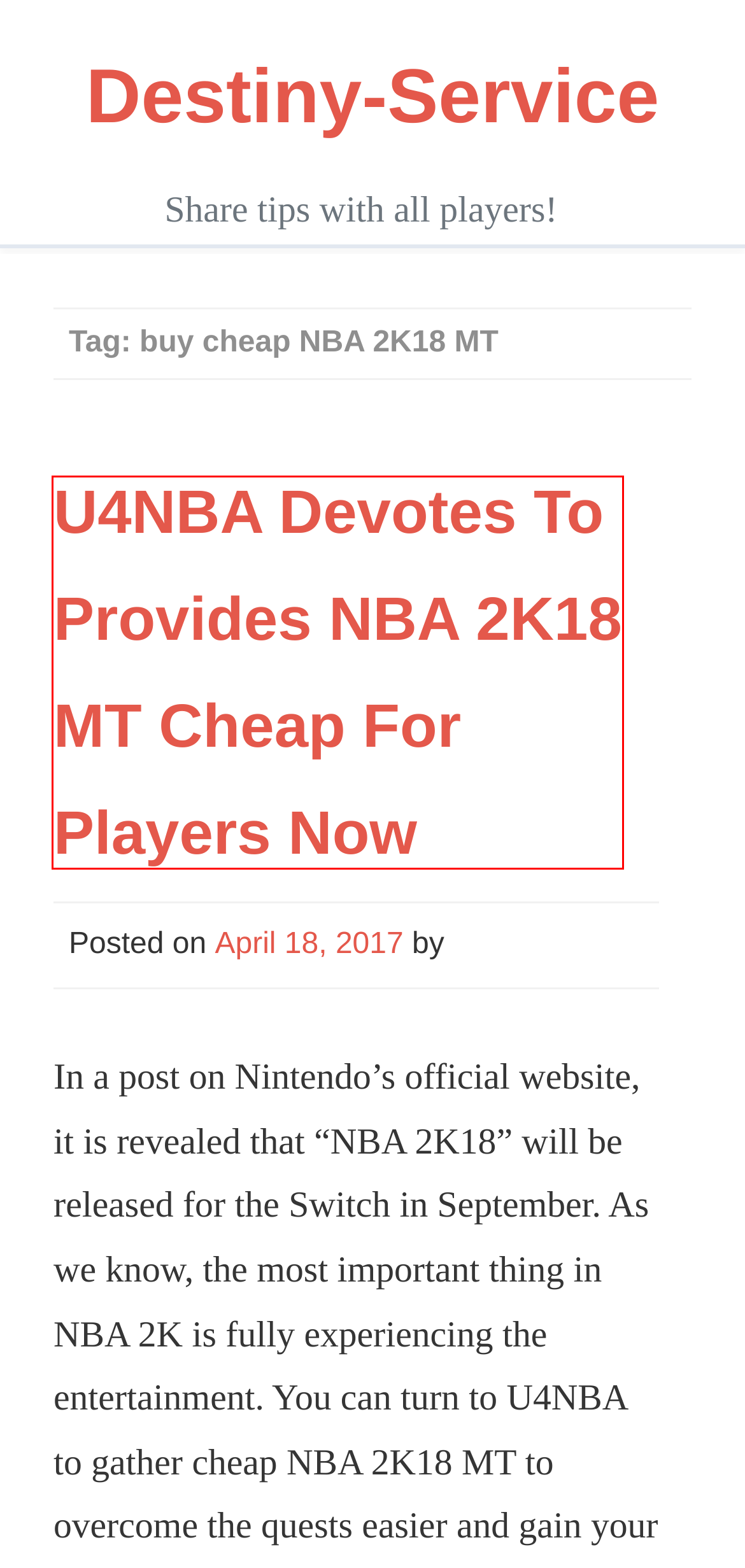With the provided webpage screenshot containing a red bounding box around a UI element, determine which description best matches the new webpage that appears after clicking the selected element. The choices are:
A. Madden NFL – Destiny-Service
B. Dark and Darker – Destiny-Service
C. Path of Exile – Destiny-Service
D. Destiny-Service – Share tips with all players!
E. Maplestory Game – Destiny-Service
F. Monopoly GO – Destiny-Service
G. U4NBA Devotes To Provides NBA 2K18 MT Cheap For Players Now – Destiny-Service
H. Albion Online – Destiny-Service

G